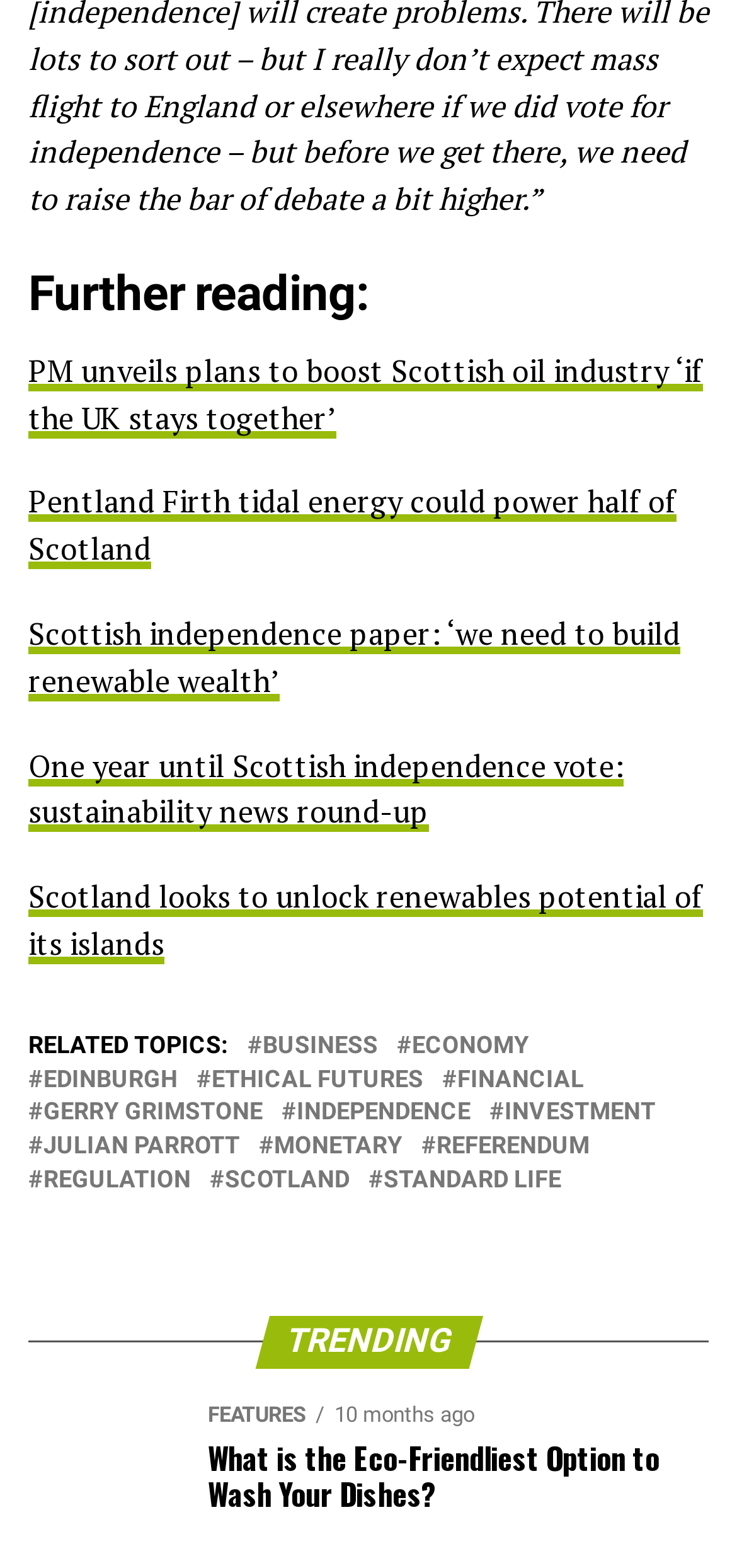Highlight the bounding box coordinates of the element you need to click to perform the following instruction: "Browse the related topic of business."

[0.356, 0.659, 0.513, 0.675]